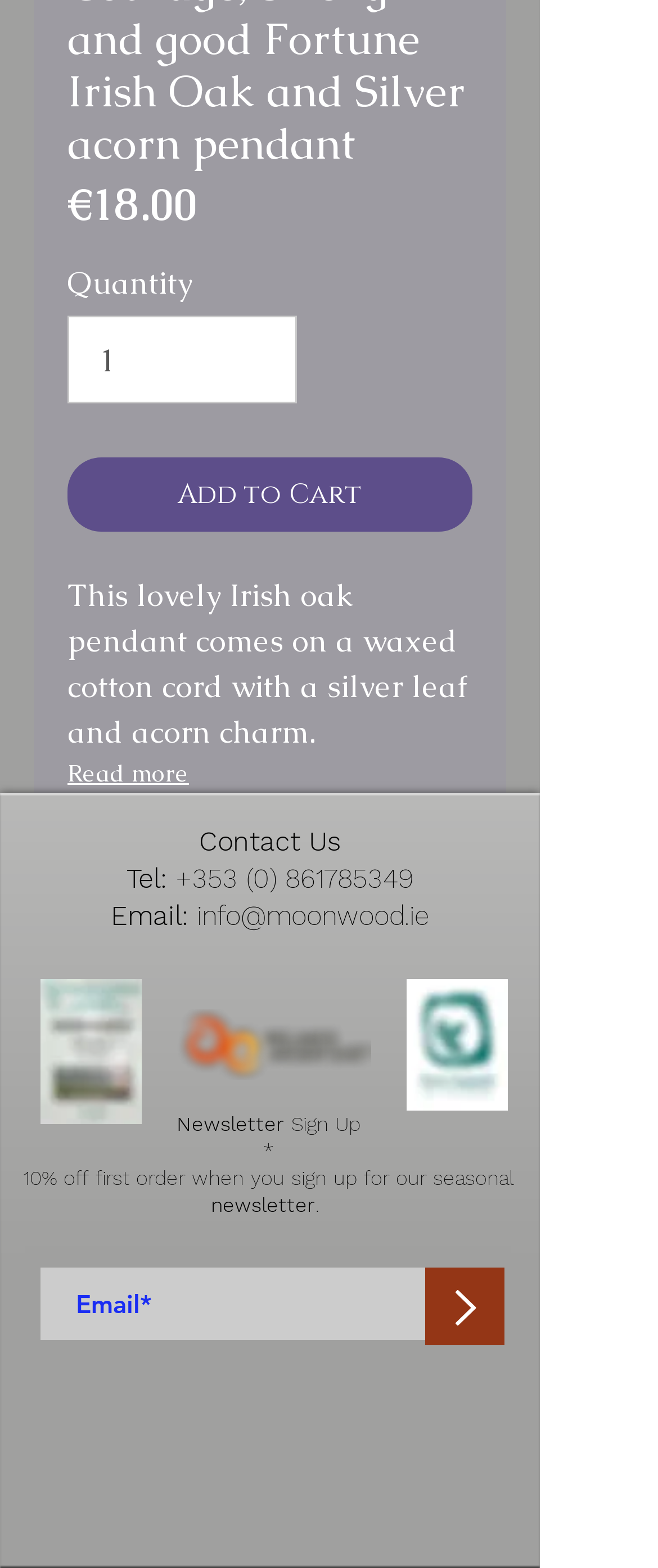Kindly determine the bounding box coordinates of the area that needs to be clicked to fulfill this instruction: "Contact Us".

[0.303, 0.526, 0.518, 0.547]